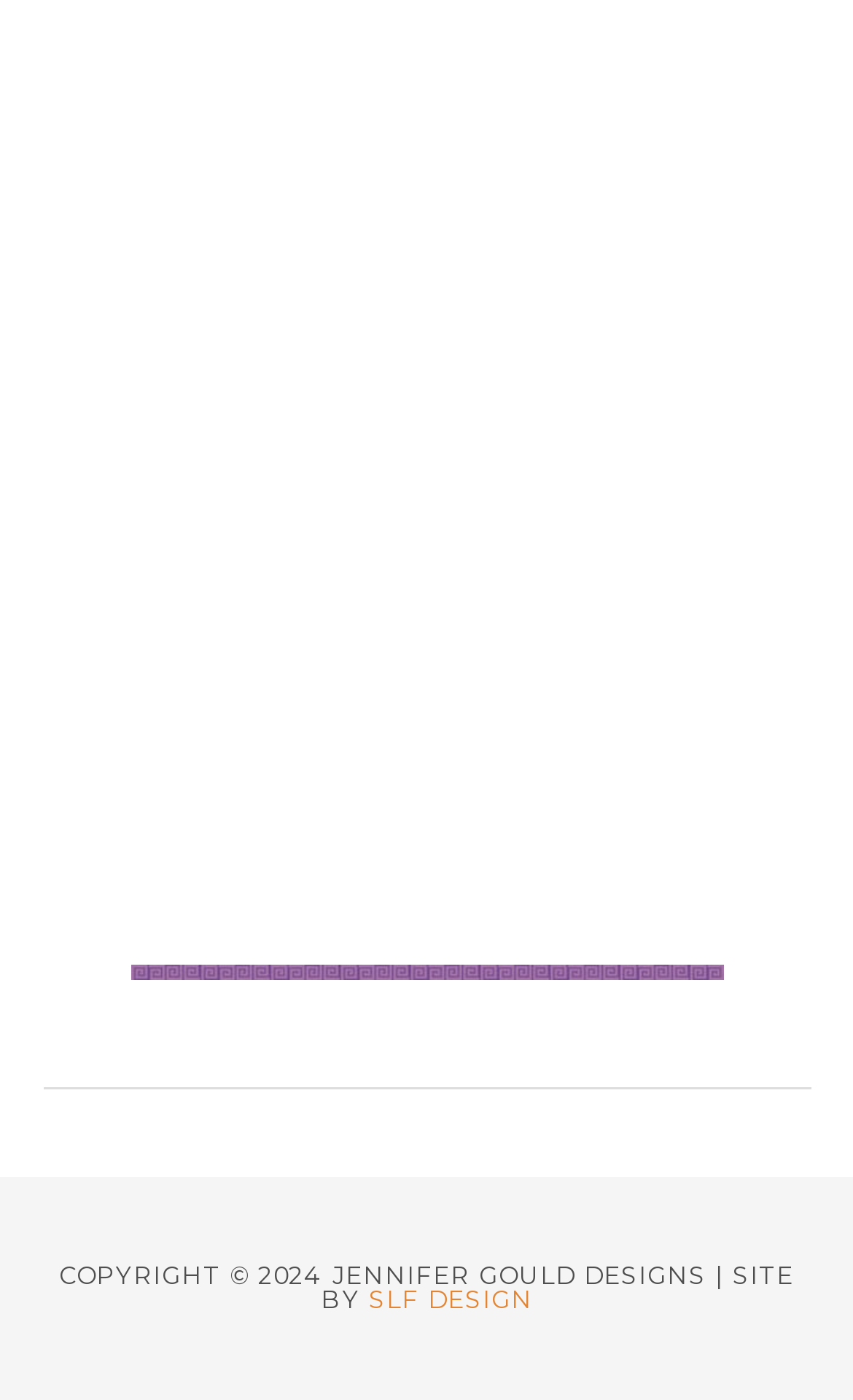Using the information in the image, could you please answer the following question in detail:
What is the purpose of the link 'SLF DESIGN'?

I found a link element with the text 'SLF DESIGN', but based on the given webpage, I couldn't determine its specific purpose. It might be a link to another webpage or a contact information.